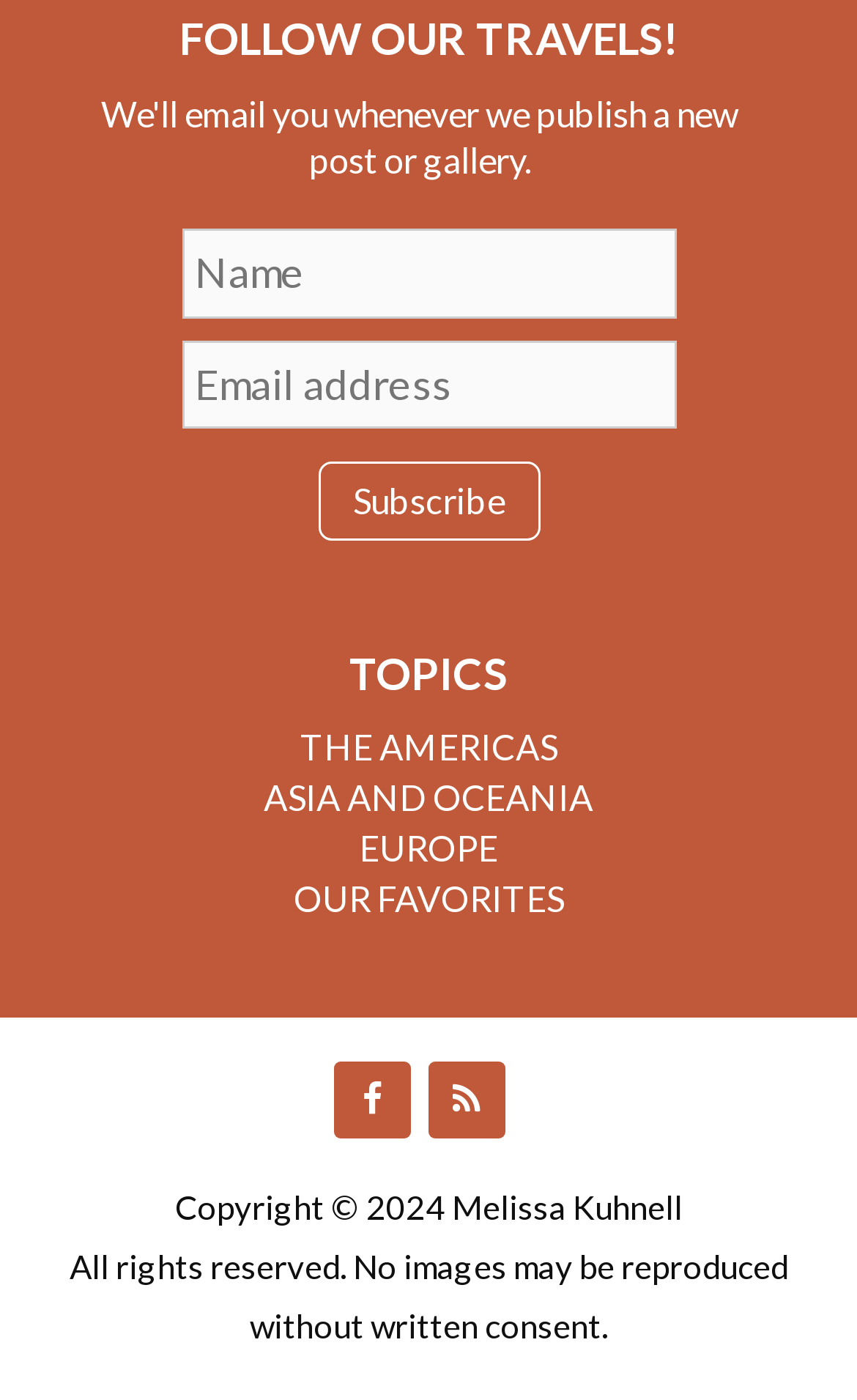Highlight the bounding box of the UI element that corresponds to this description: "THE AMERICAS".

[0.35, 0.517, 0.65, 0.547]